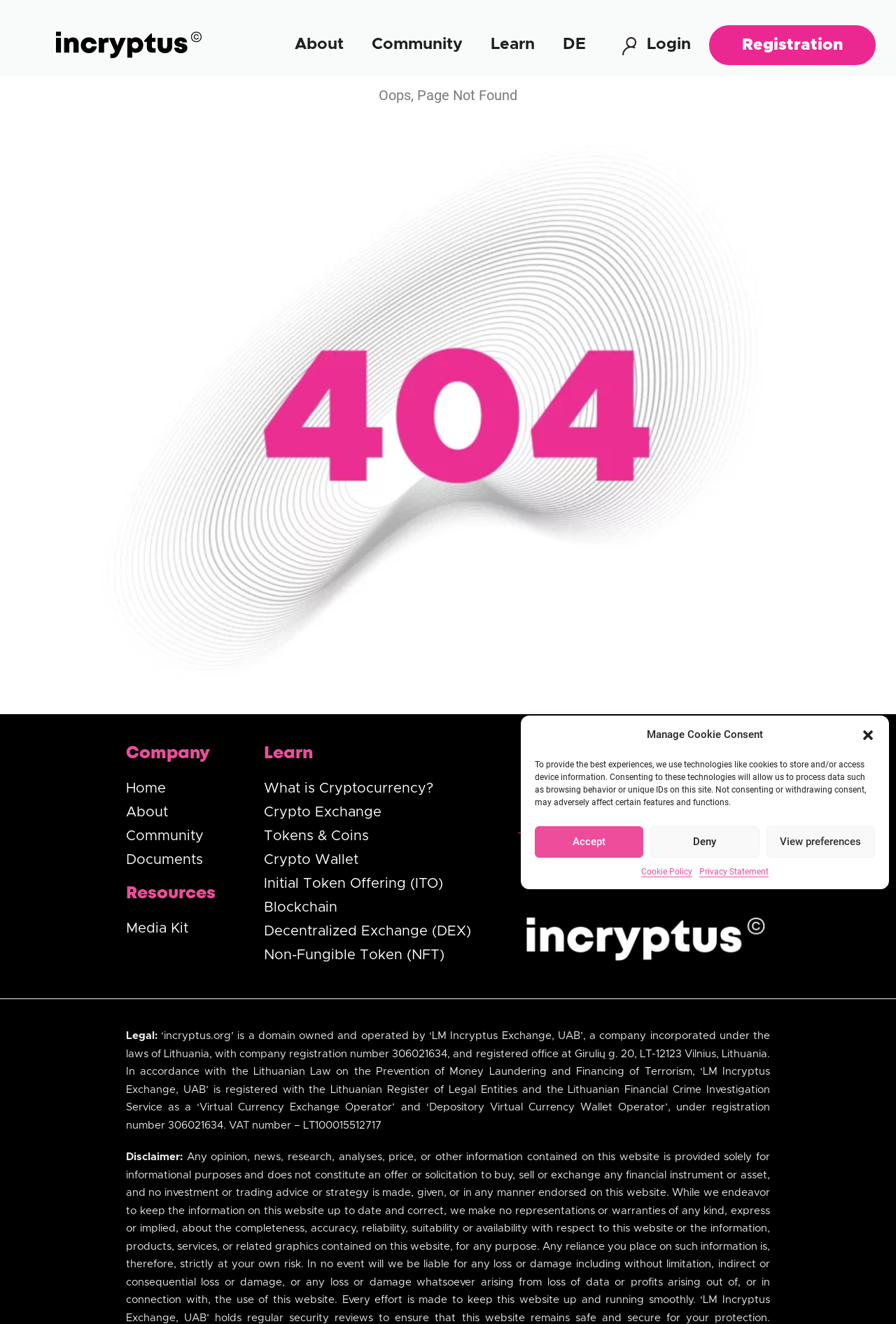What is the company registration number of LM Incryptus Exchange, UAB?
Based on the image, answer the question in a detailed manner.

I found the company registration number by looking at the StaticText element with the text 'incryptus.org’ is a domain owned and operated by ‘LM Incryptus Exchange, UAB’, a company incorporated under the laws of Lithuania, with company registration number 306021634...' at coordinates [0.141, 0.778, 0.859, 0.854]. This text mentions the company registration number.